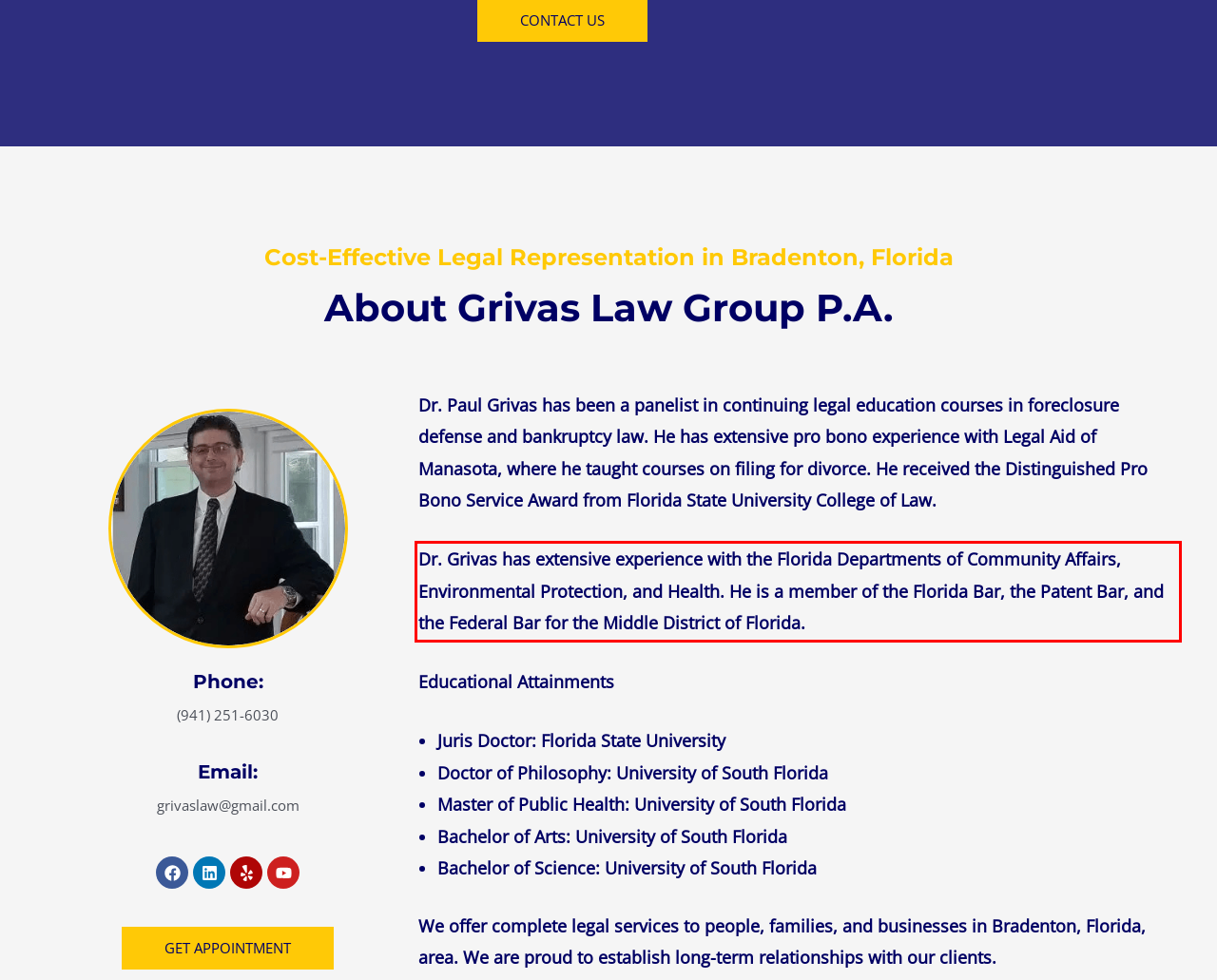Using the provided screenshot of a webpage, recognize the text inside the red rectangle bounding box by performing OCR.

Dr. Grivas has extensive experience with the Florida Departments of Community Affairs, Environmental Protection, and Health. He is a member of the Florida Bar, the Patent Bar, and the Federal Bar for the Middle District of Florida.